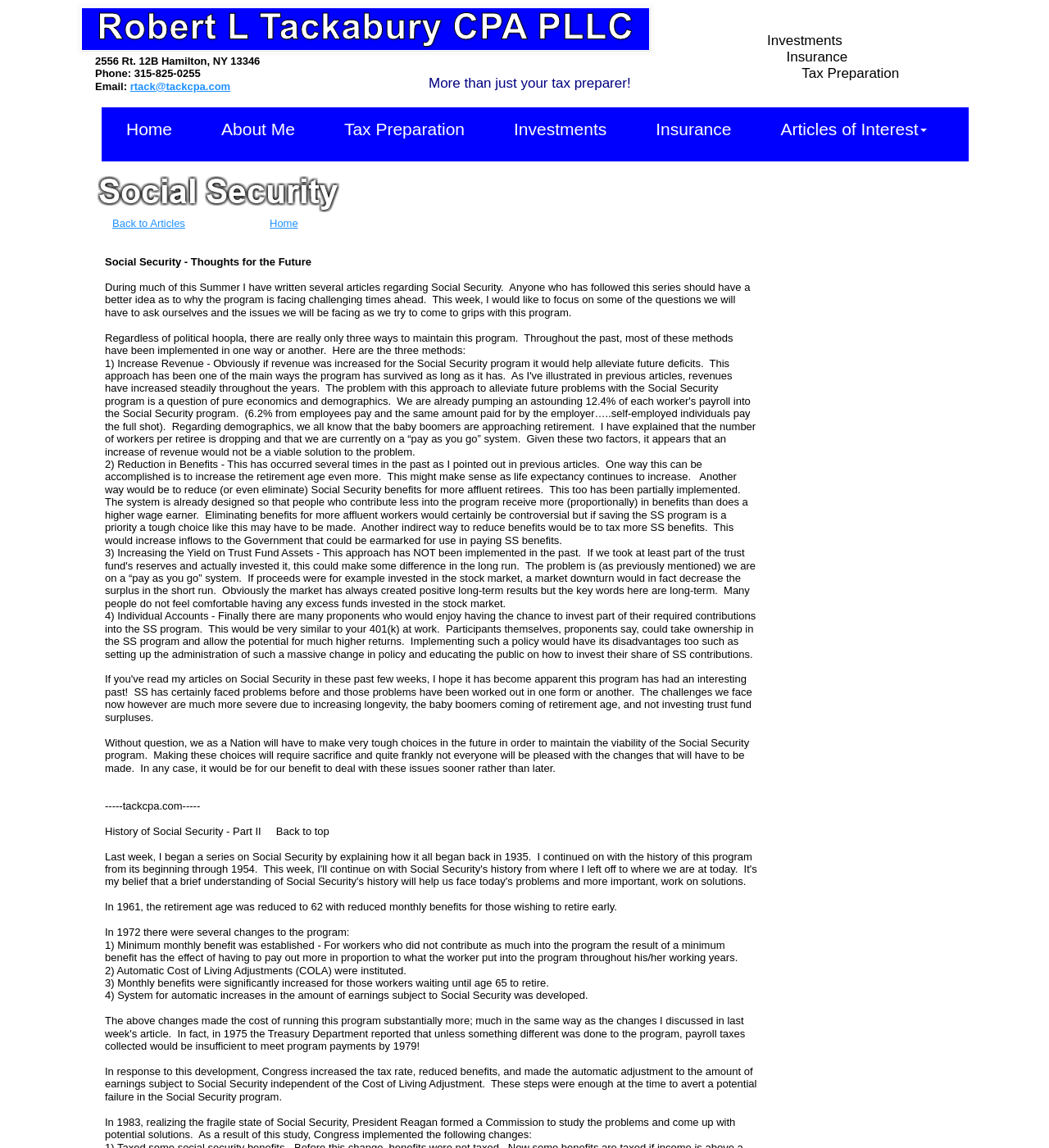Find the bounding box coordinates corresponding to the UI element with the description: "Investments". The coordinates should be formatted as [left, top, right, bottom], with values as floats between 0 and 1.

[0.466, 0.094, 0.602, 0.141]